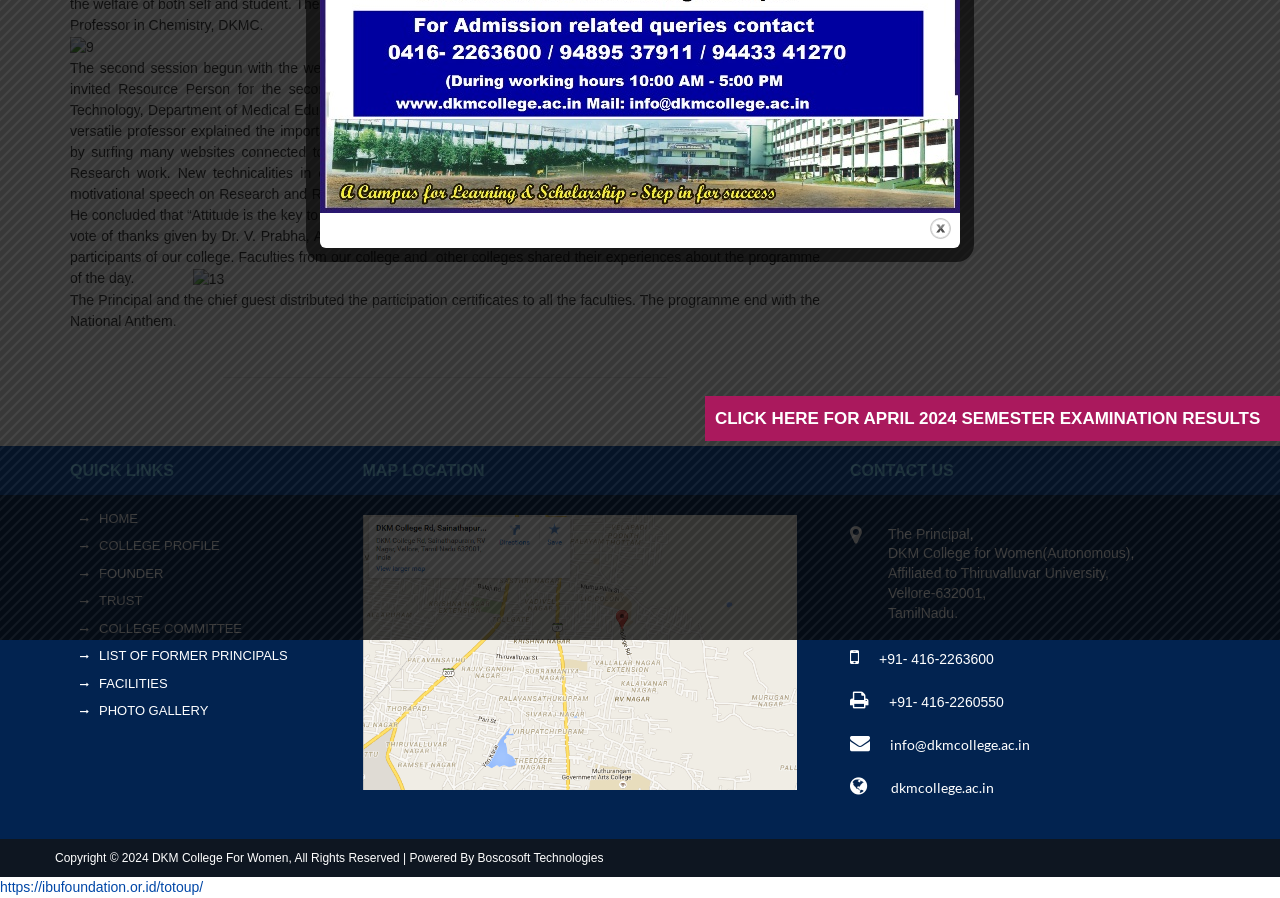Using the element description info@dkmcollege.ac.in, predict the bounding box coordinates for the UI element. Provide the coordinates in (top-left x, top-left y, bottom-right x, bottom-right y) format with values ranging from 0 to 1.

[0.695, 0.819, 0.805, 0.838]